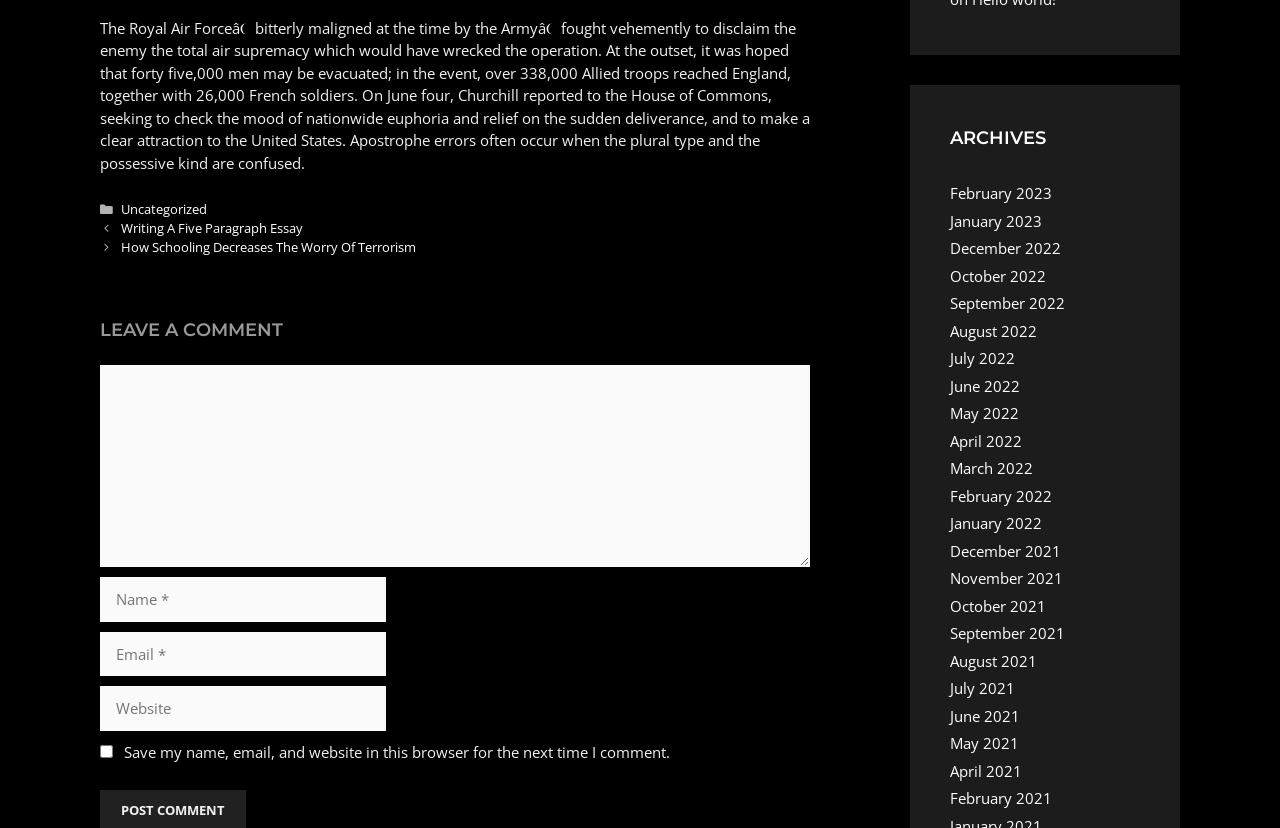How many Allied troops were evacuated?
Look at the screenshot and provide an in-depth answer.

According to the text, 'over 338,000 Allied troops reached England' during the evacuation.